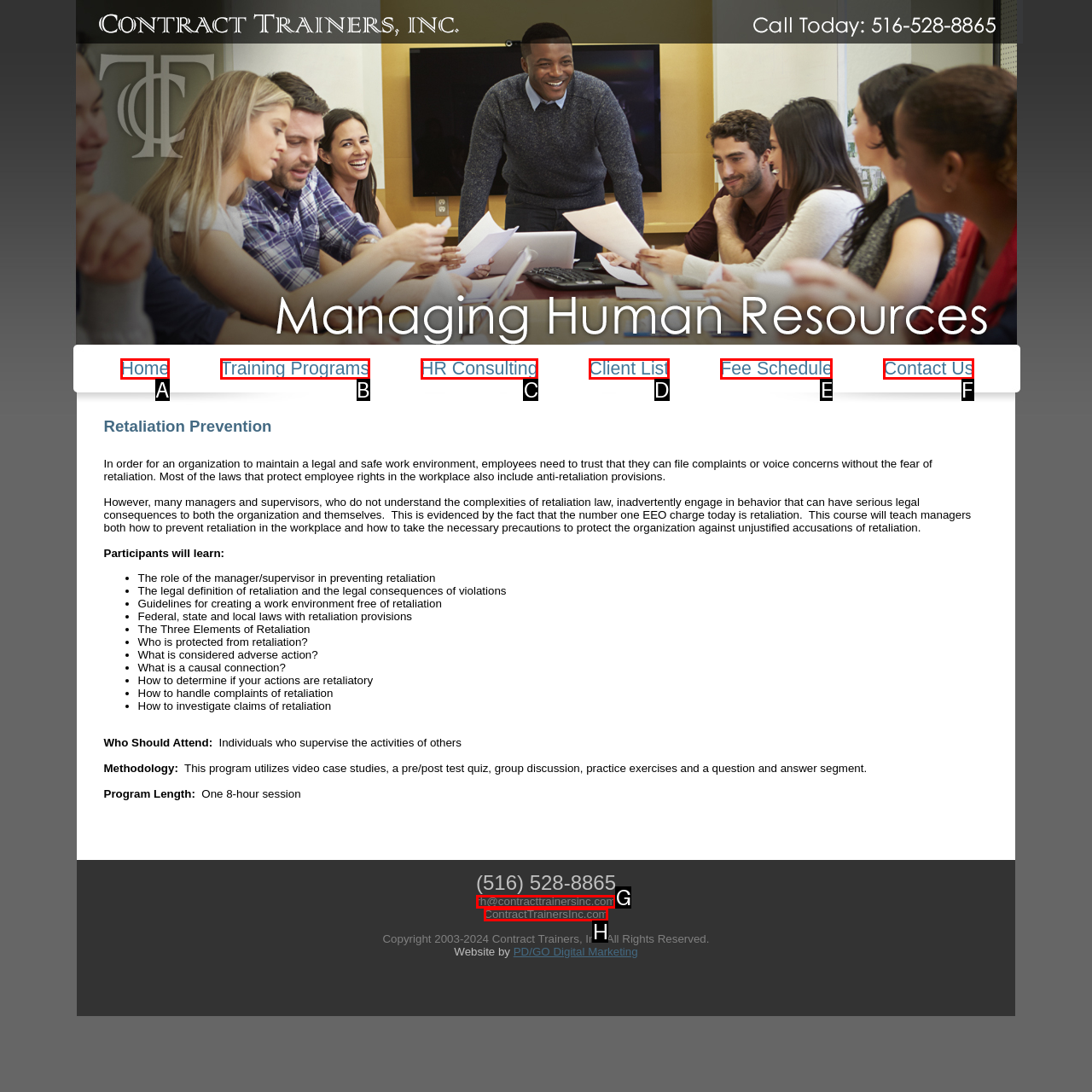Determine the HTML element that best matches this description: Fee Schedule from the given choices. Respond with the corresponding letter.

E